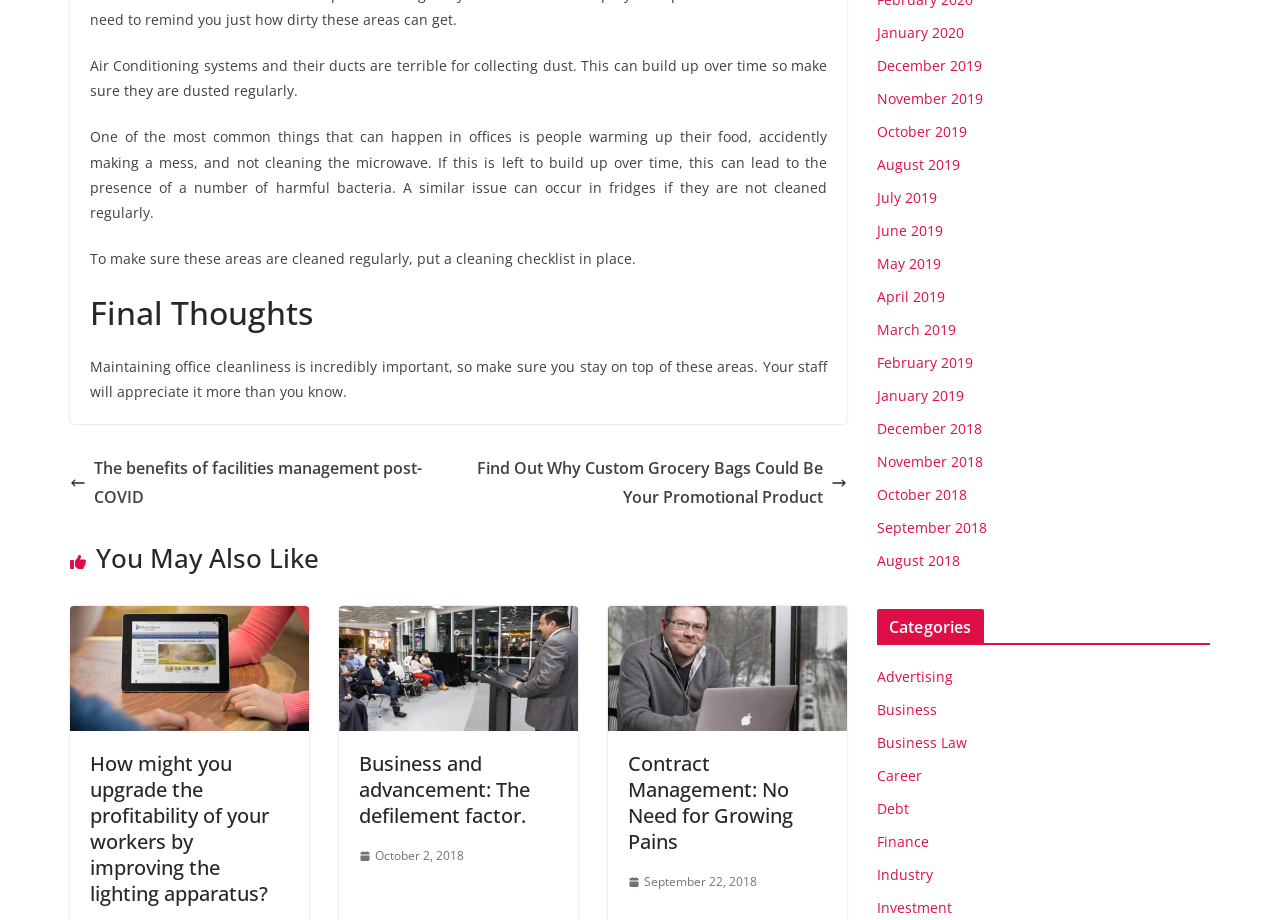Please find the bounding box coordinates of the element that you should click to achieve the following instruction: "Explore contract management: No need for growing pains". The coordinates should be presented as four float numbers between 0 and 1: [left, top, right, bottom].

[0.475, 0.662, 0.662, 0.686]